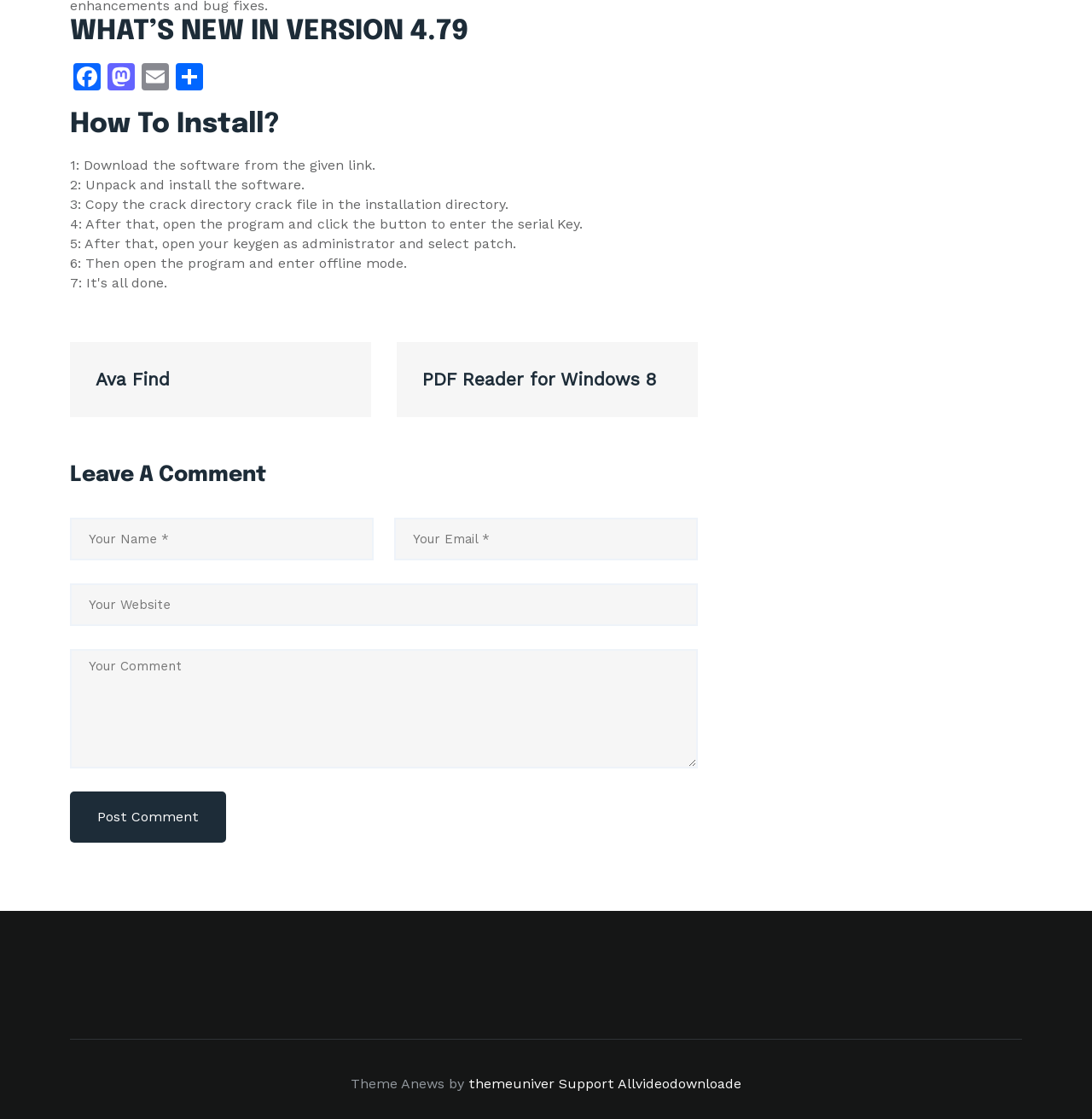Give the bounding box coordinates for this UI element: "name="email" placeholder="Your Email *"". The coordinates should be four float numbers between 0 and 1, arranged as [left, top, right, bottom].

[0.361, 0.462, 0.639, 0.5]